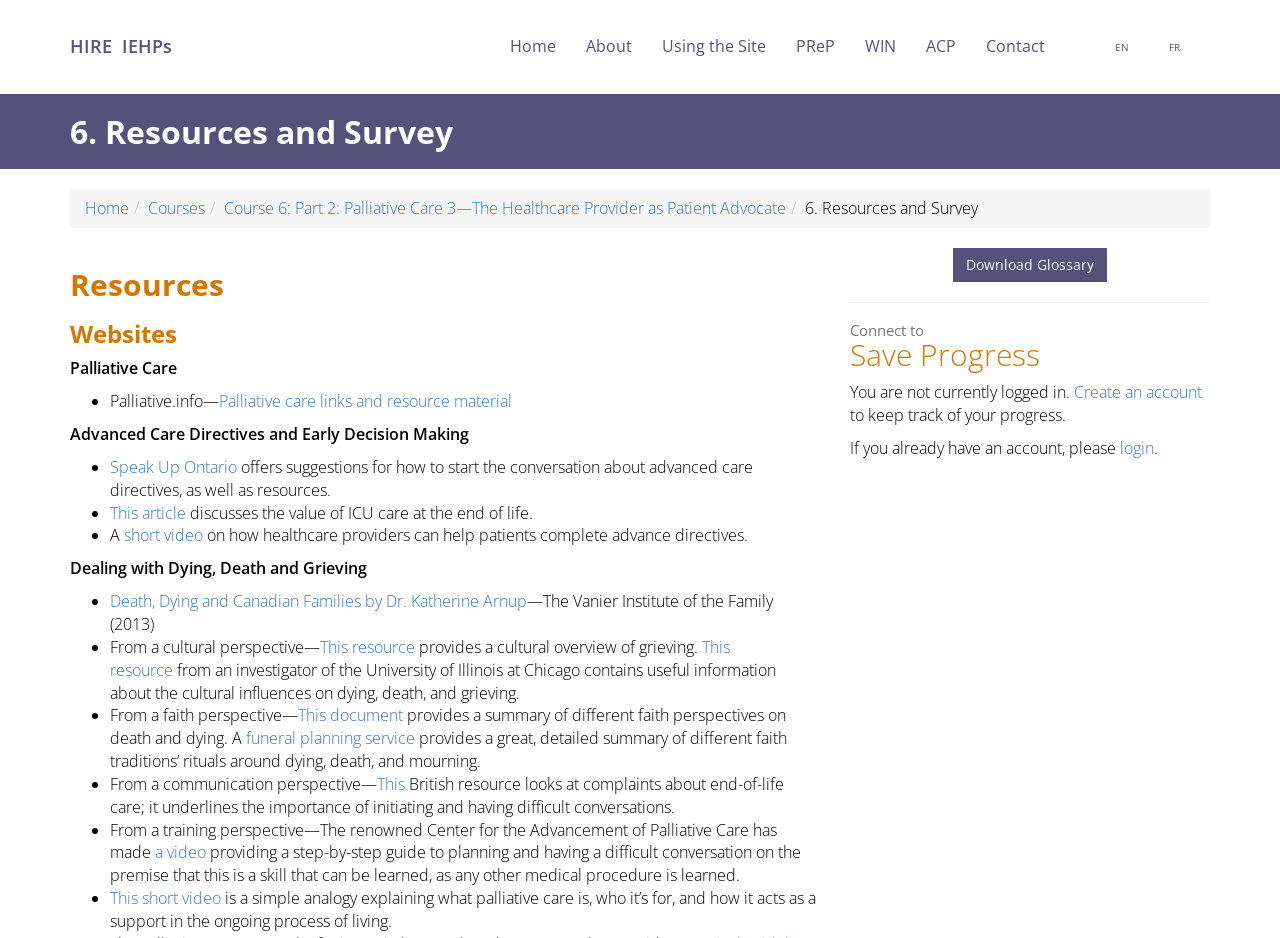Locate the bounding box coordinates of the clickable part needed for the task: "Create an account to save progress".

[0.839, 0.406, 0.939, 0.43]